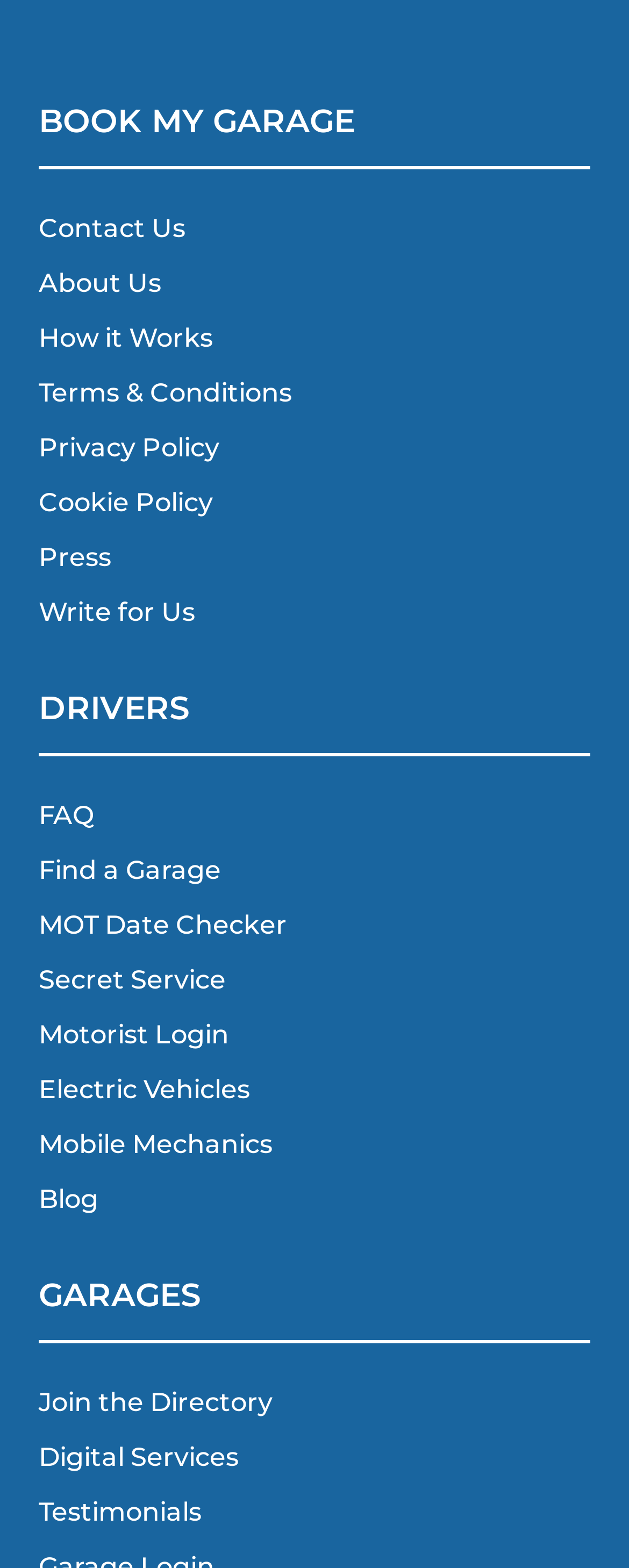Can you find the bounding box coordinates for the element to click on to achieve the instruction: "Click BookMyGarage"?

[0.062, 0.044, 0.736, 0.063]